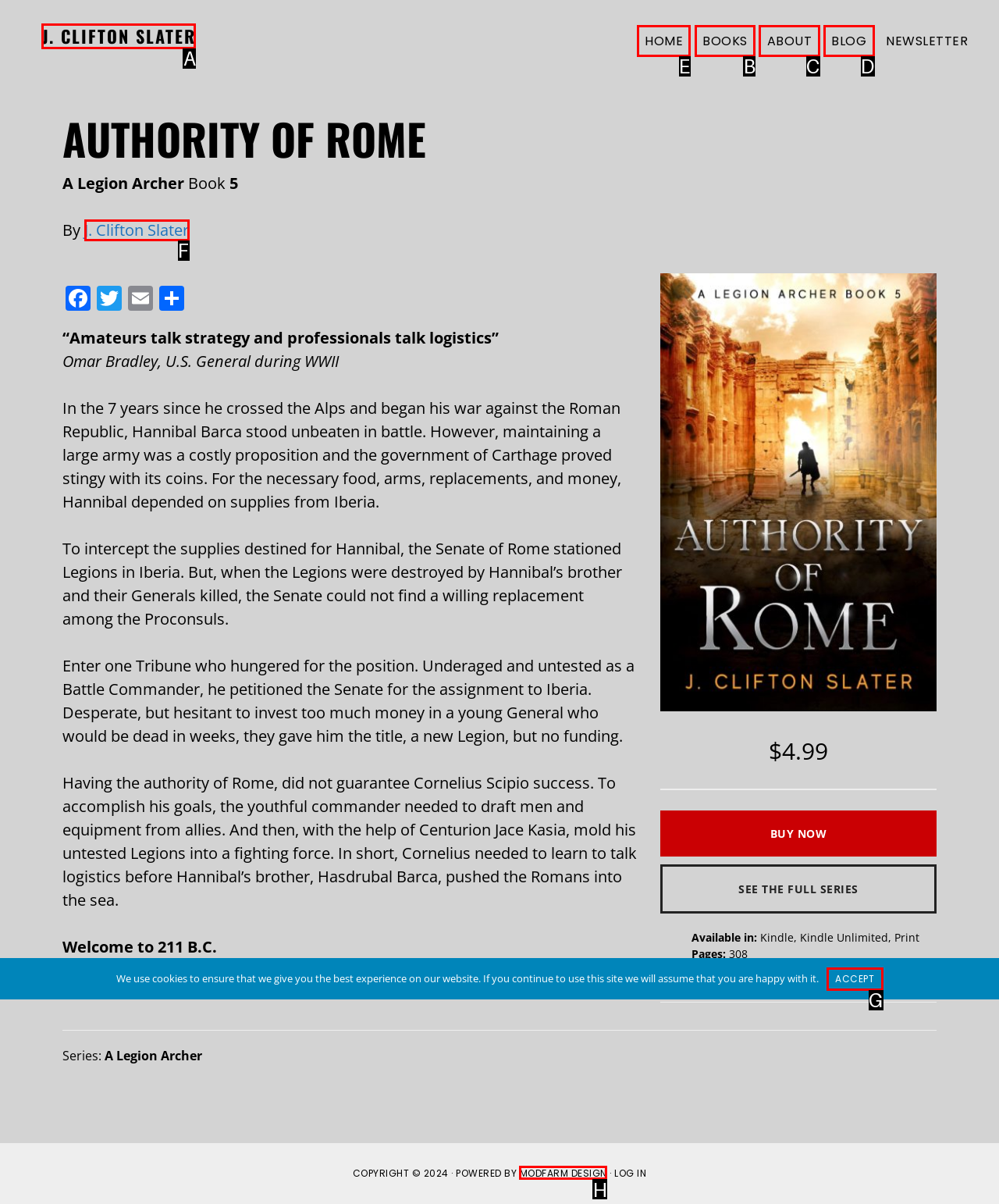Identify the correct UI element to click on to achieve the following task: Click the 'HOME' link Respond with the corresponding letter from the given choices.

E